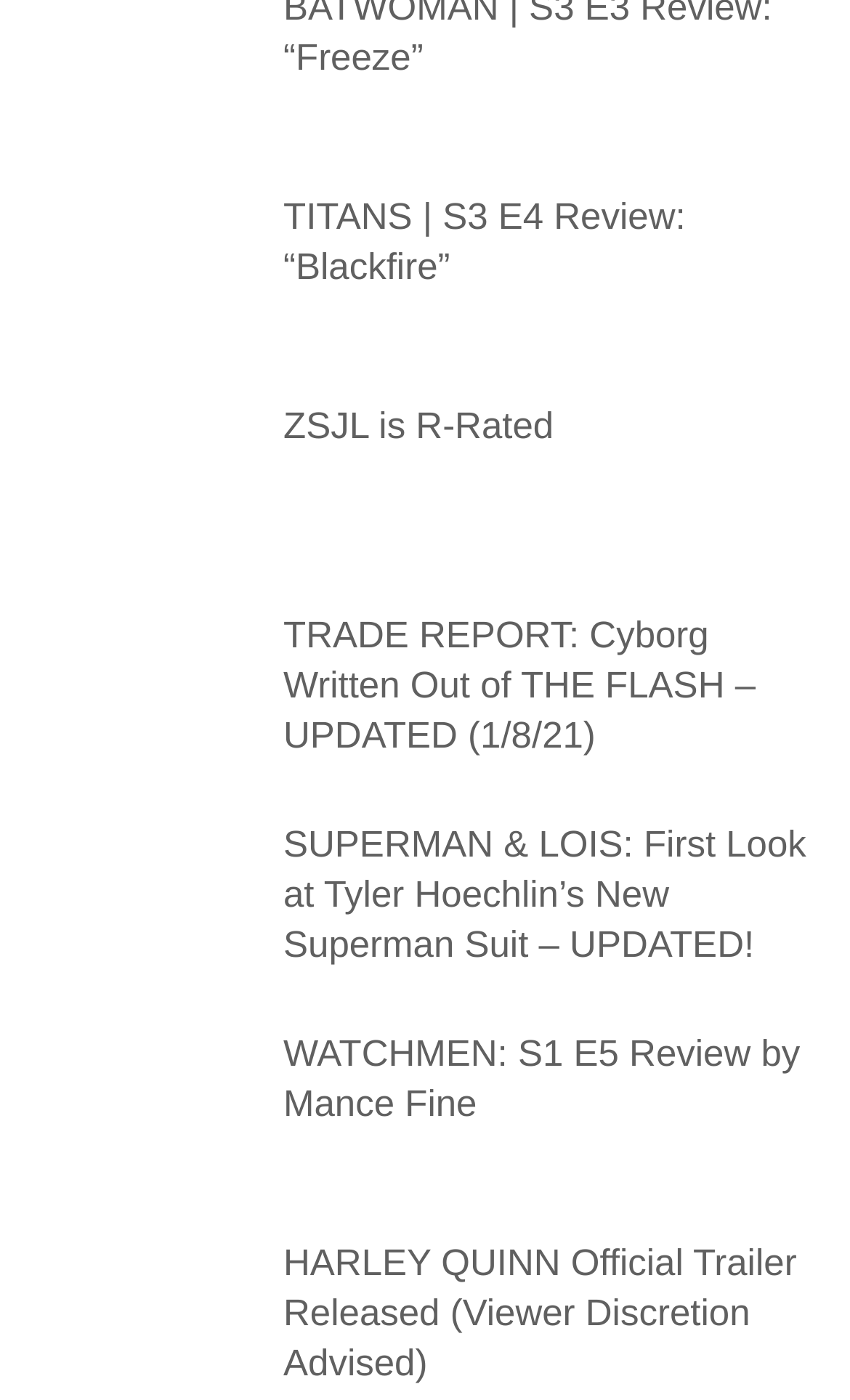What is the title of the first article?
Please use the visual content to give a single word or phrase answer.

TITANS | S3 E4 Review: “Blackfire”